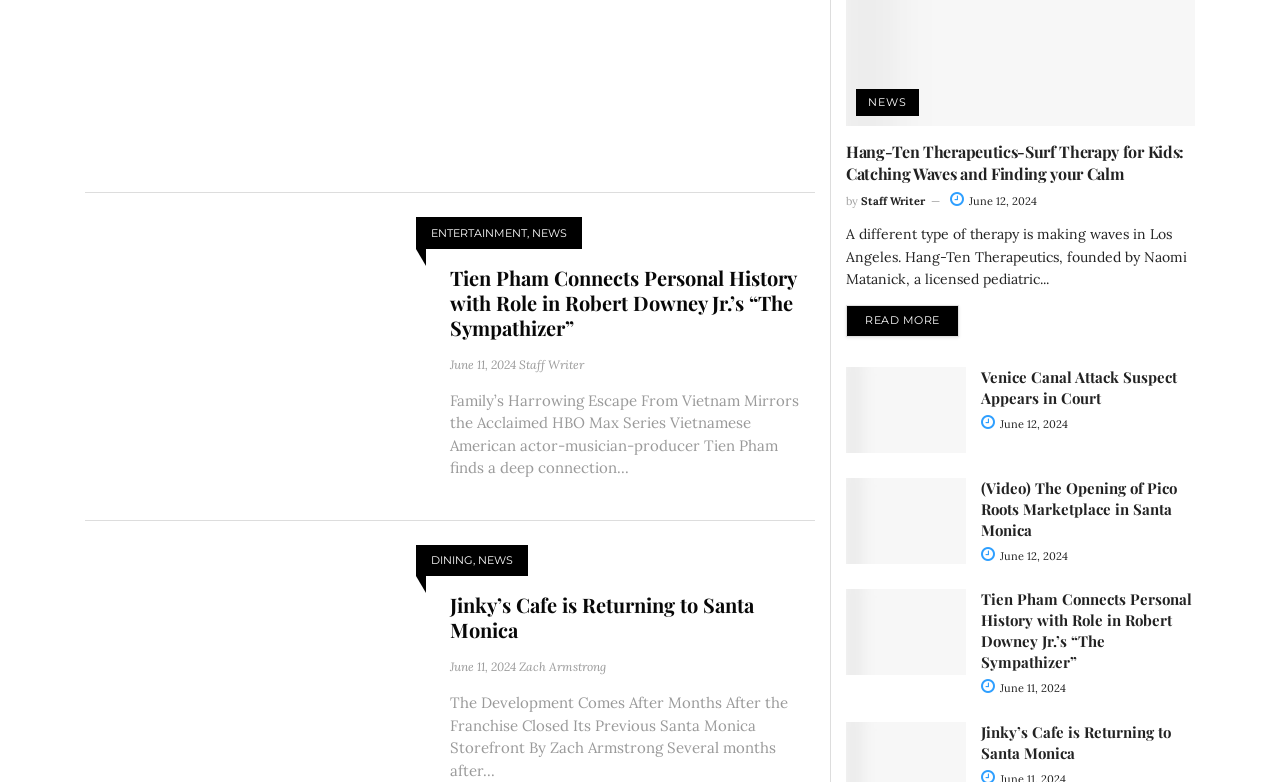Please indicate the bounding box coordinates for the clickable area to complete the following task: "View the news about Venice Canal Attack Suspect Appears in Court". The coordinates should be specified as four float numbers between 0 and 1, i.e., [left, top, right, bottom].

[0.661, 0.469, 0.755, 0.579]